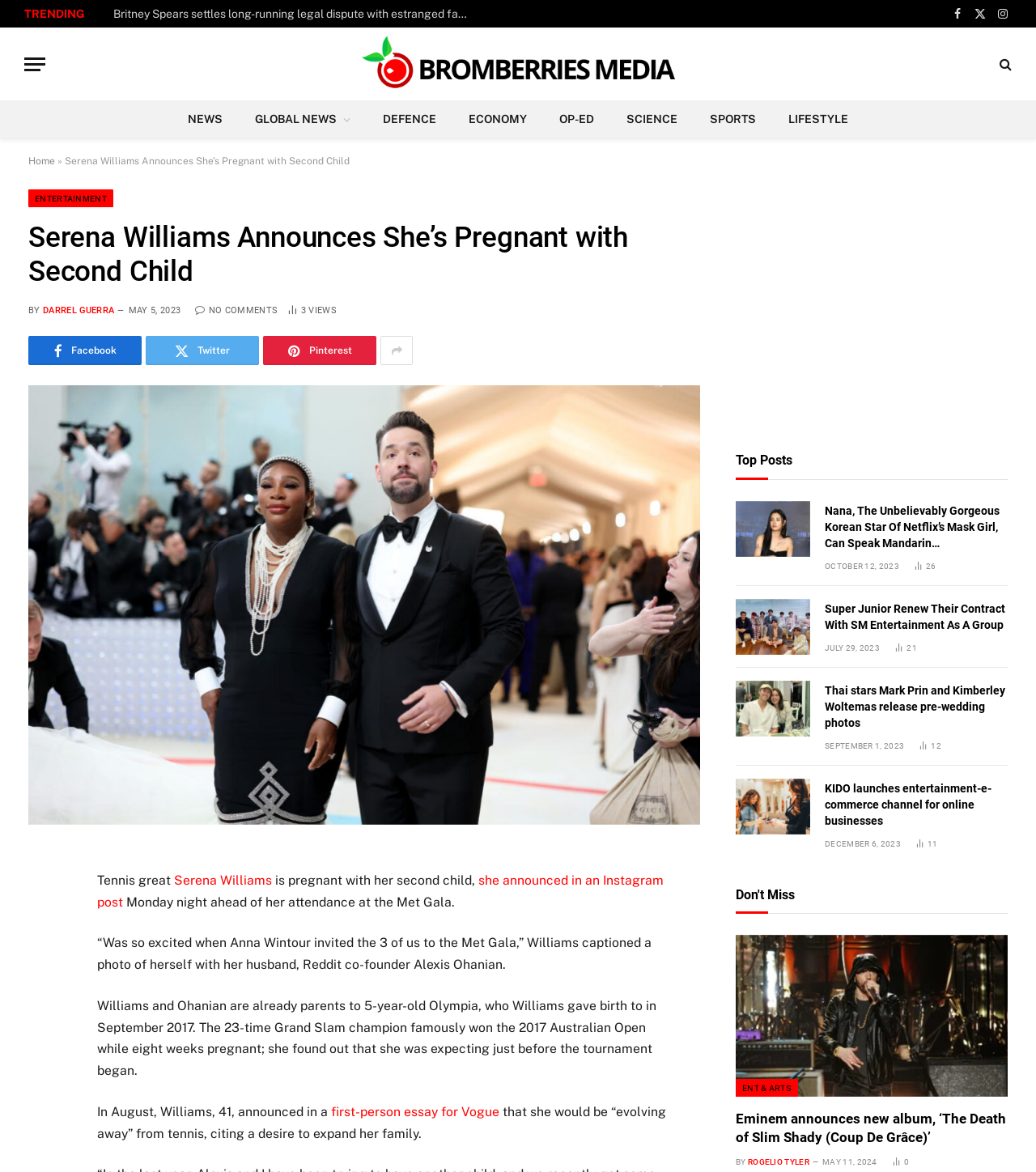Find and provide the bounding box coordinates for the UI element described here: "Current events". The coordinates should be given as four float numbers between 0 and 1: [left, top, right, bottom].

None